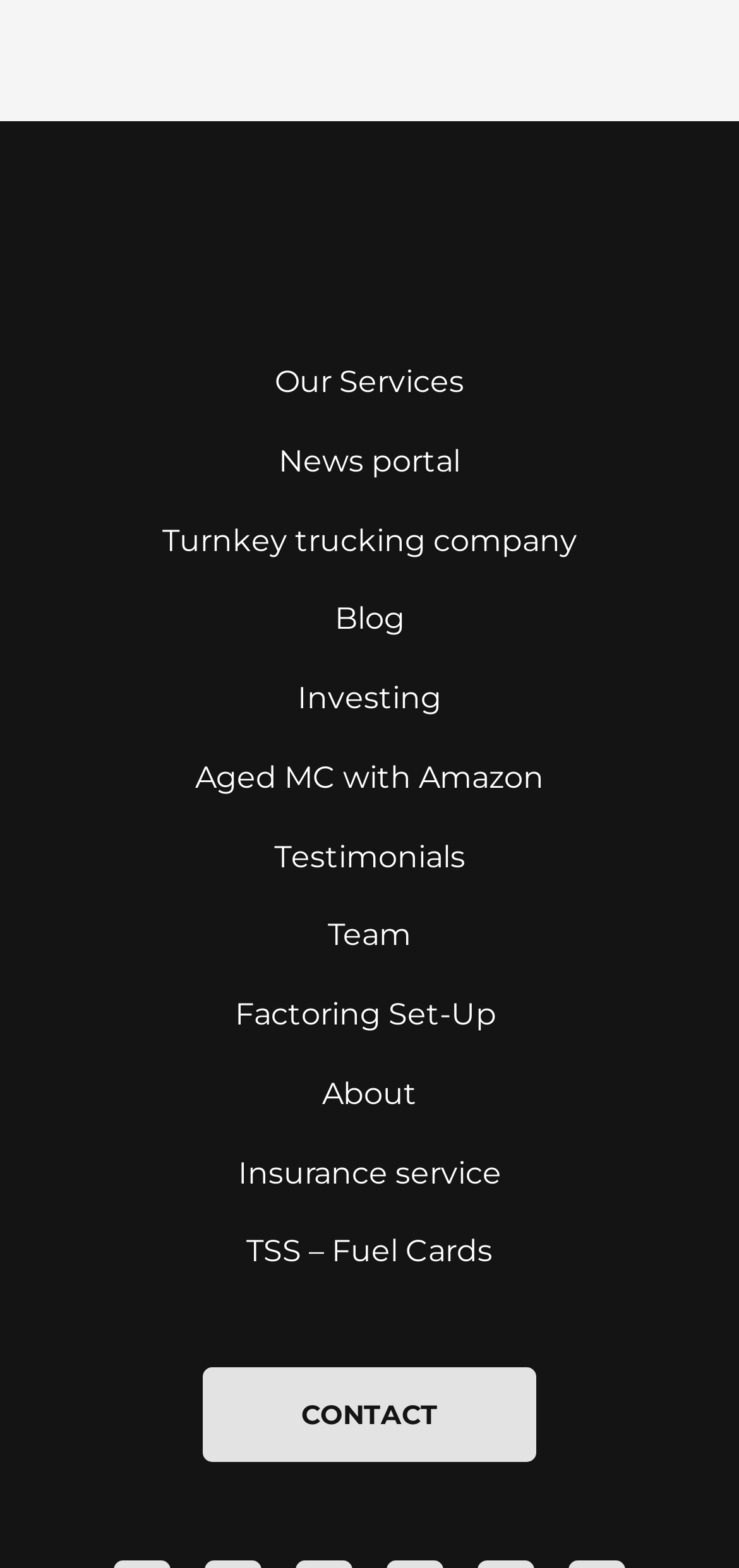Please determine the bounding box coordinates of the element to click on in order to accomplish the following task: "Learn about turnkey trucking company". Ensure the coordinates are four float numbers ranging from 0 to 1, i.e., [left, top, right, bottom].

[0.219, 0.332, 0.781, 0.358]